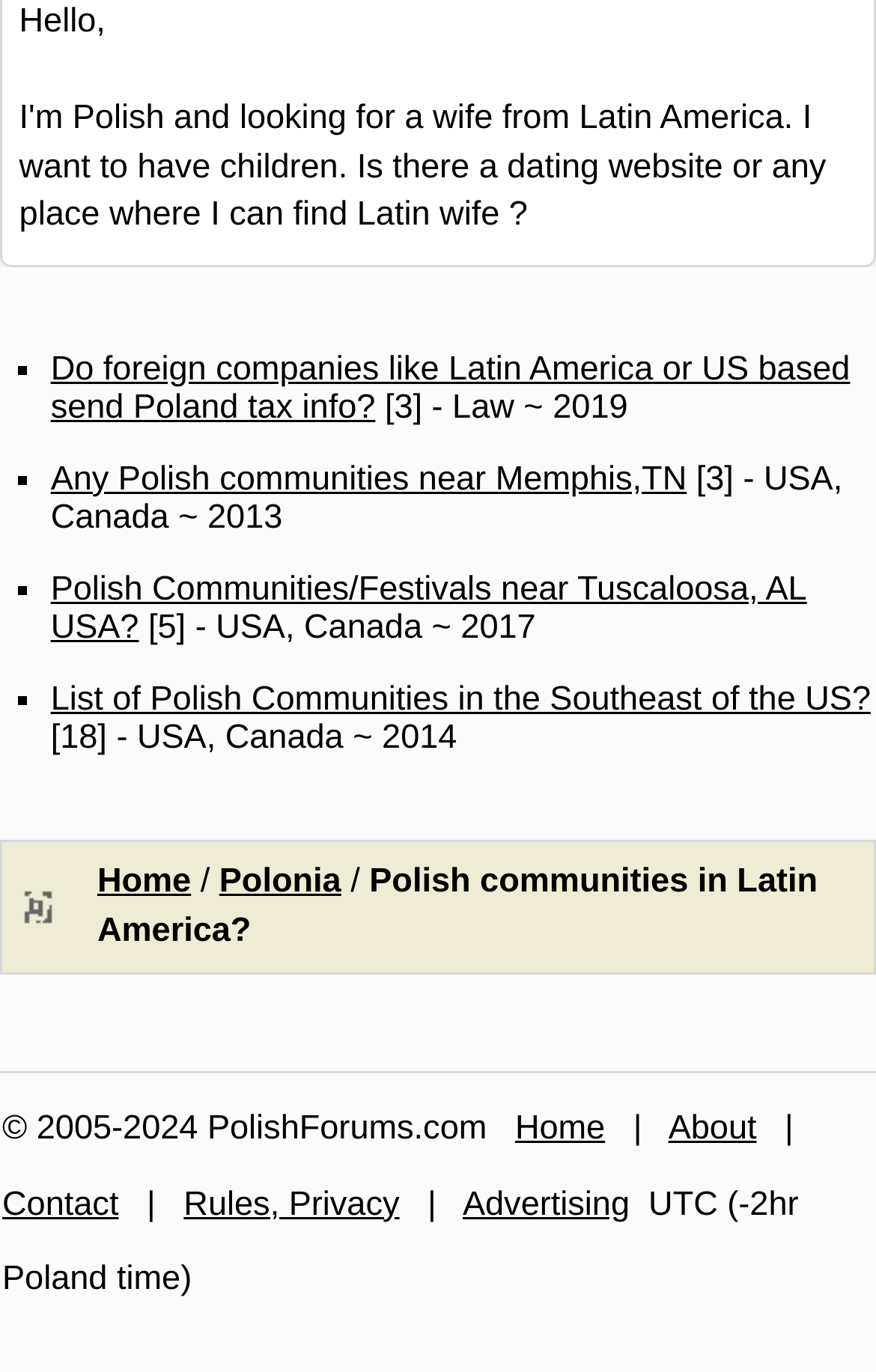Locate the bounding box of the user interface element based on this description: "name="name" placeholder="Name"".

None